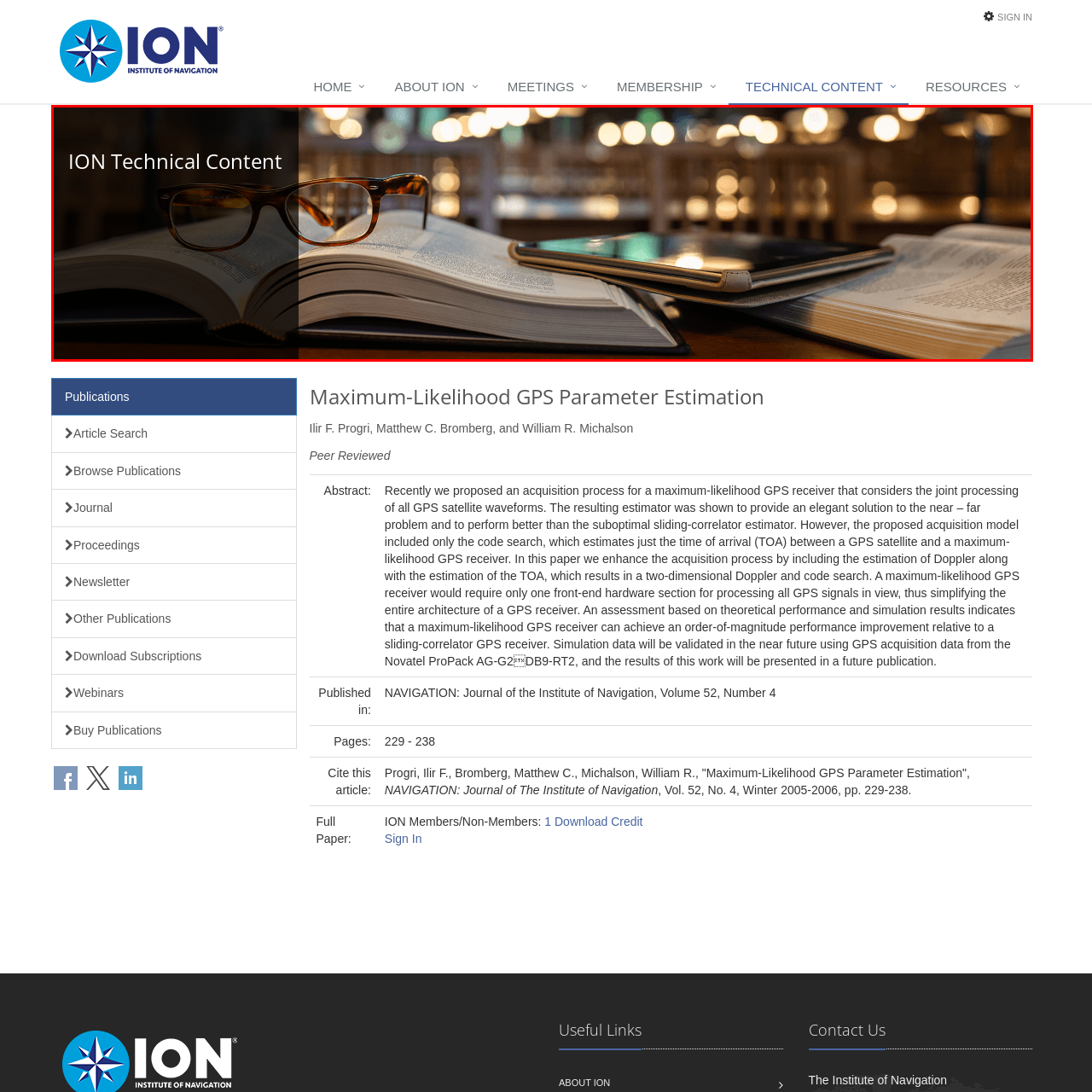Analyze the picture within the red frame, What is the background ambiance like? 
Provide a one-word or one-phrase response.

Warm and inviting